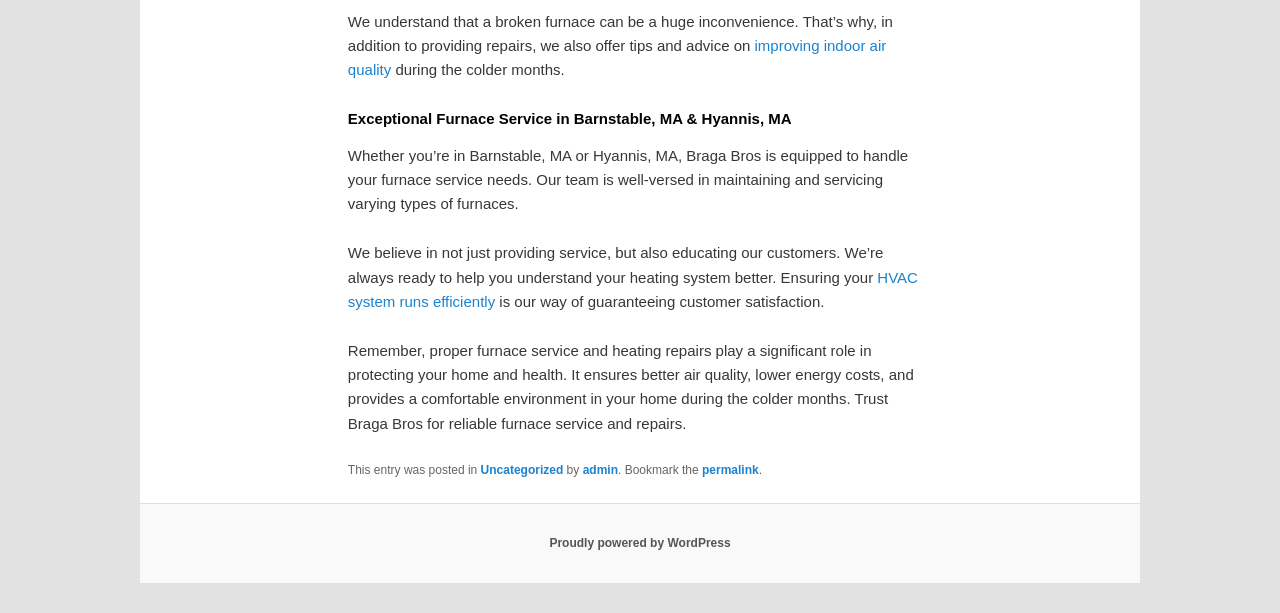From the details in the image, provide a thorough response to the question: What is the benefit of proper furnace service?

According to the webpage, proper furnace service and heating repairs play a significant role in protecting one's home and health, ensuring better air quality, lower energy costs, and providing a comfortable environment in the home during the colder months.